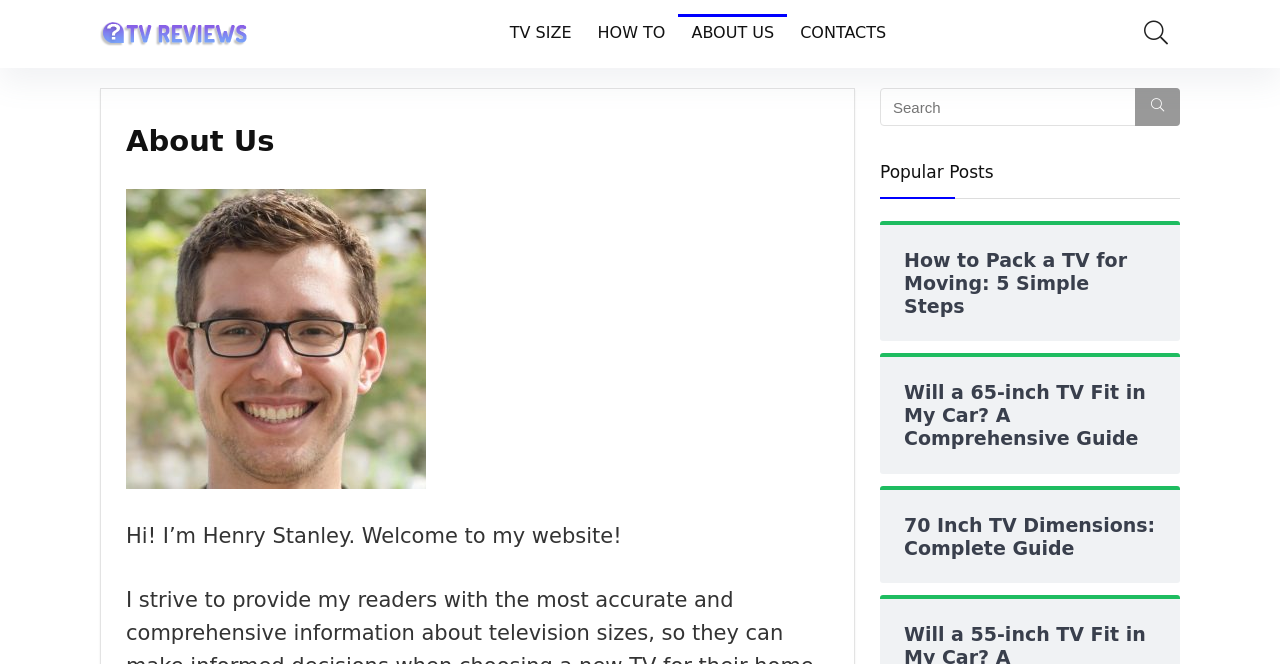Indicate the bounding box coordinates of the element that must be clicked to execute the instruction: "read how to pack a tv for moving". The coordinates should be given as four float numbers between 0 and 1, i.e., [left, top, right, bottom].

[0.706, 0.375, 0.903, 0.478]